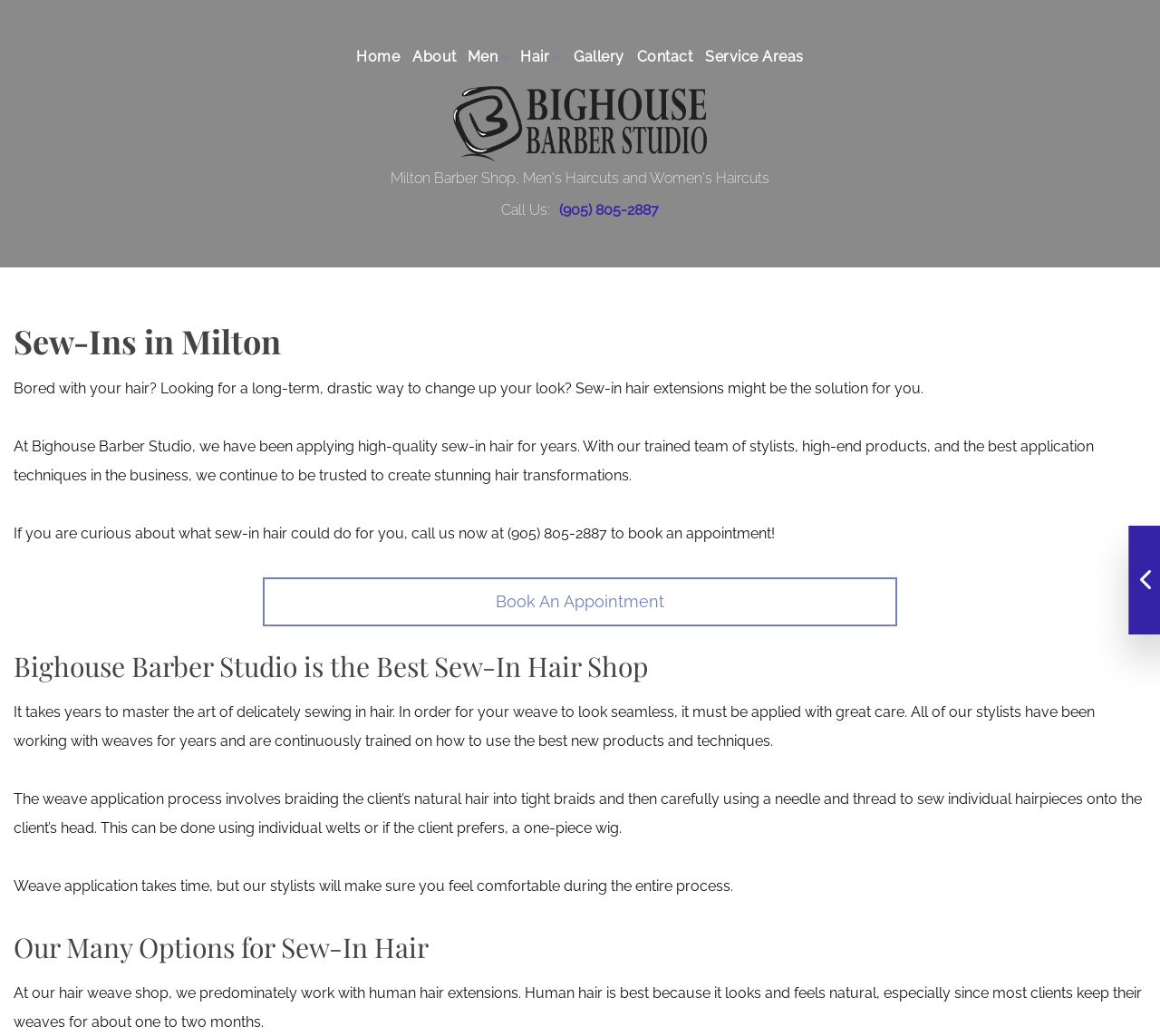Find the coordinates for the bounding box of the element with this description: "Women’s Haircuts".

[0.445, 0.297, 0.481, 0.324]